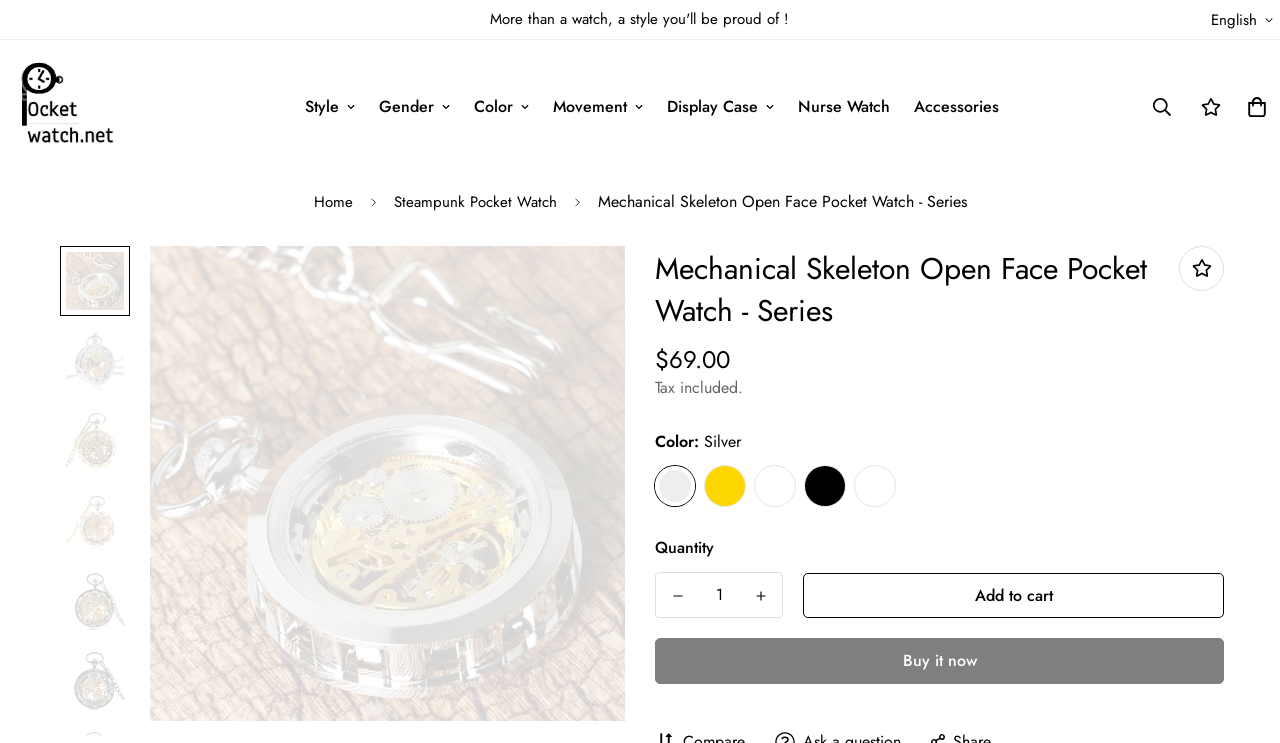Pinpoint the bounding box coordinates of the area that must be clicked to complete this instruction: "Click on Pocket Watch link".

[0.012, 0.054, 0.118, 0.234]